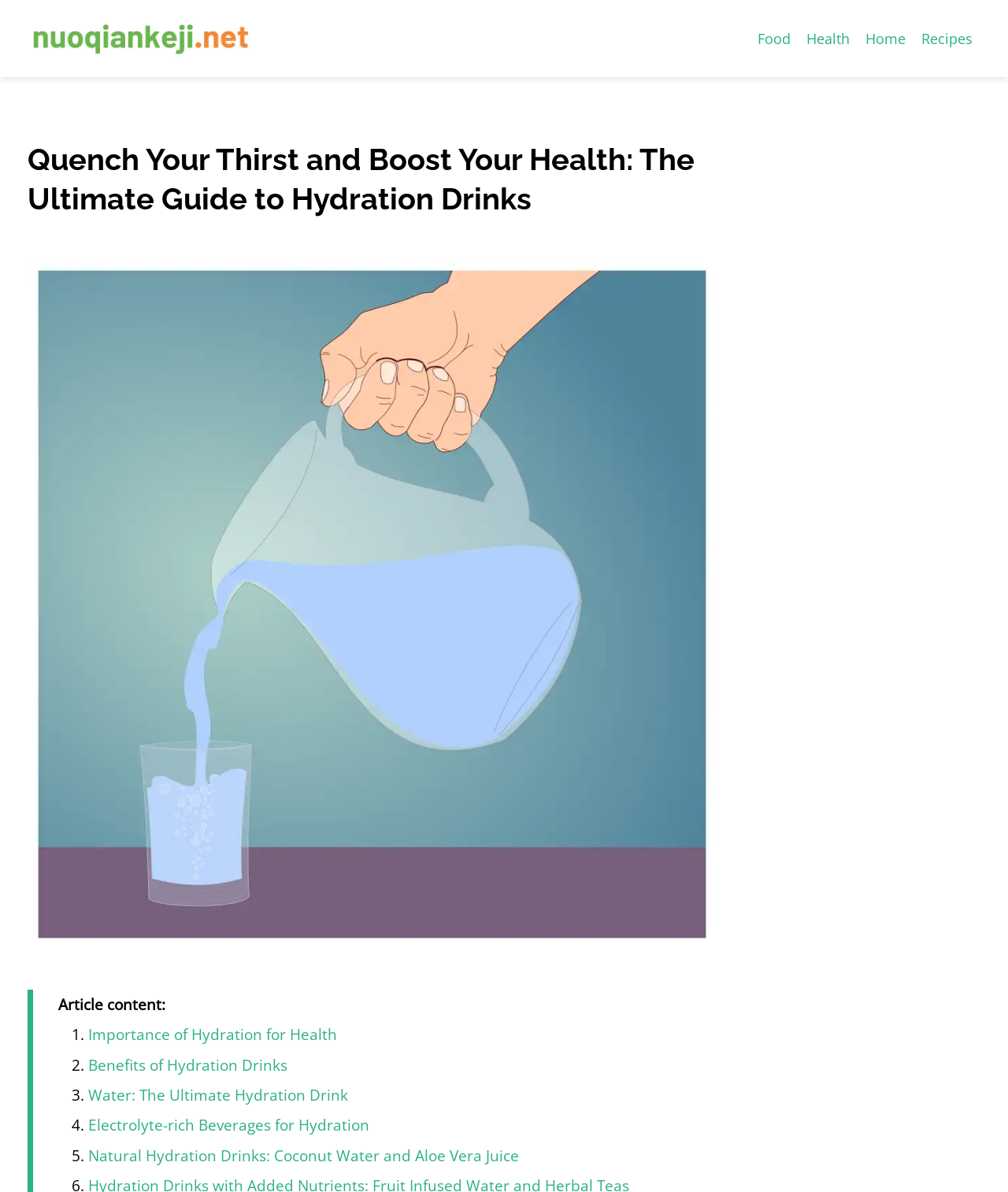Specify the bounding box coordinates for the region that must be clicked to perform the given instruction: "Read the article about 'Importance of Hydration for Health'".

[0.088, 0.859, 0.335, 0.877]